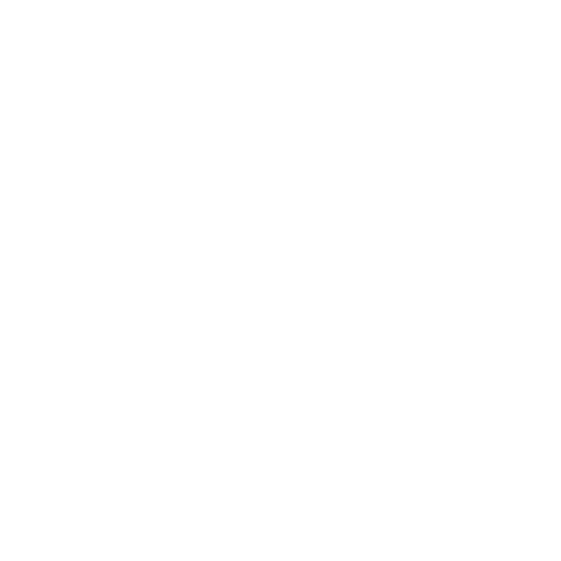What is the capacity of the battery in the Aspire PockeX vape kit?
Based on the image, give a concise answer in the form of a single word or short phrase.

1500mAh